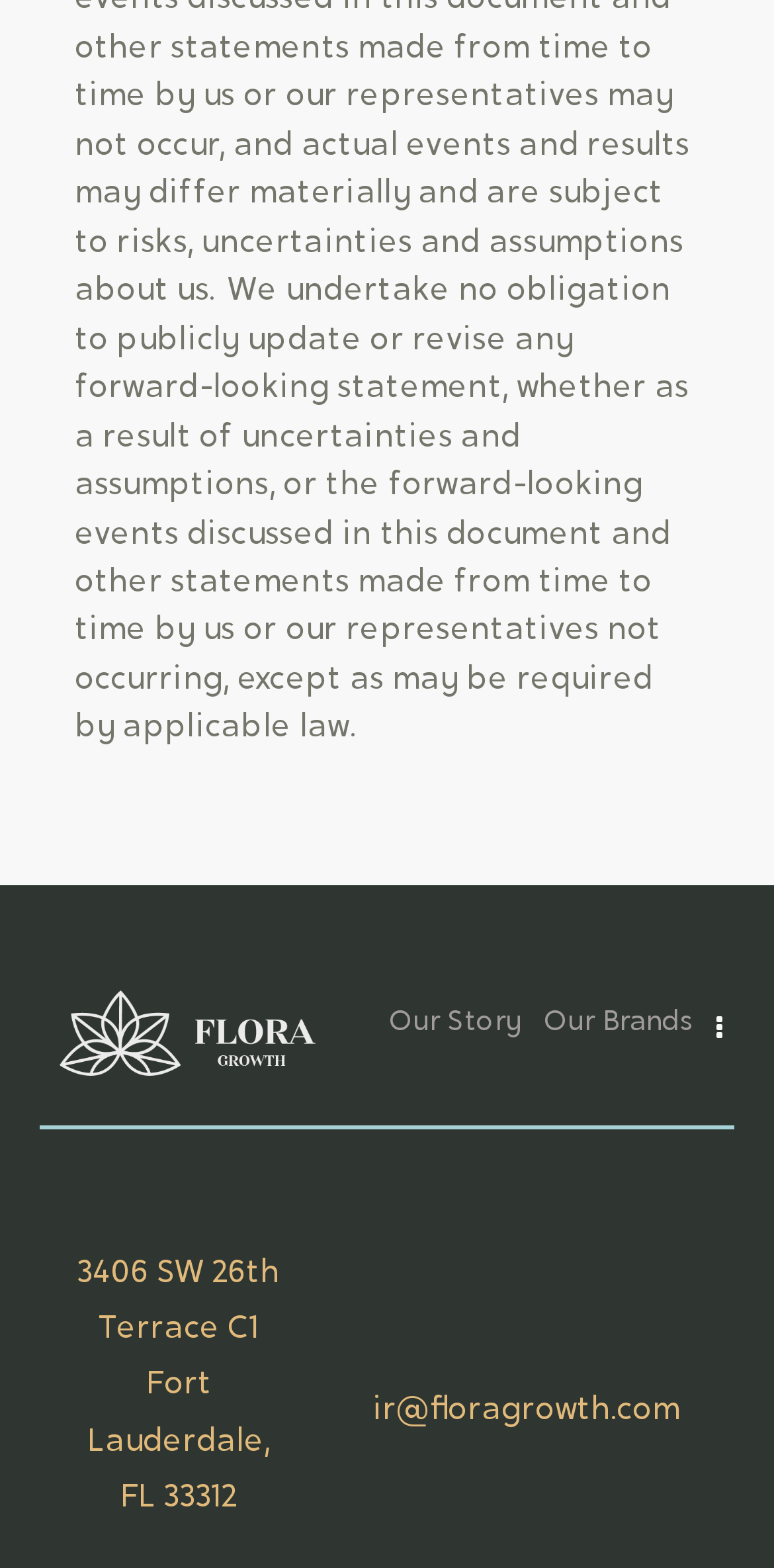What is the type of the icon link?
Please use the visual content to give a single word or phrase answer.

Unknown